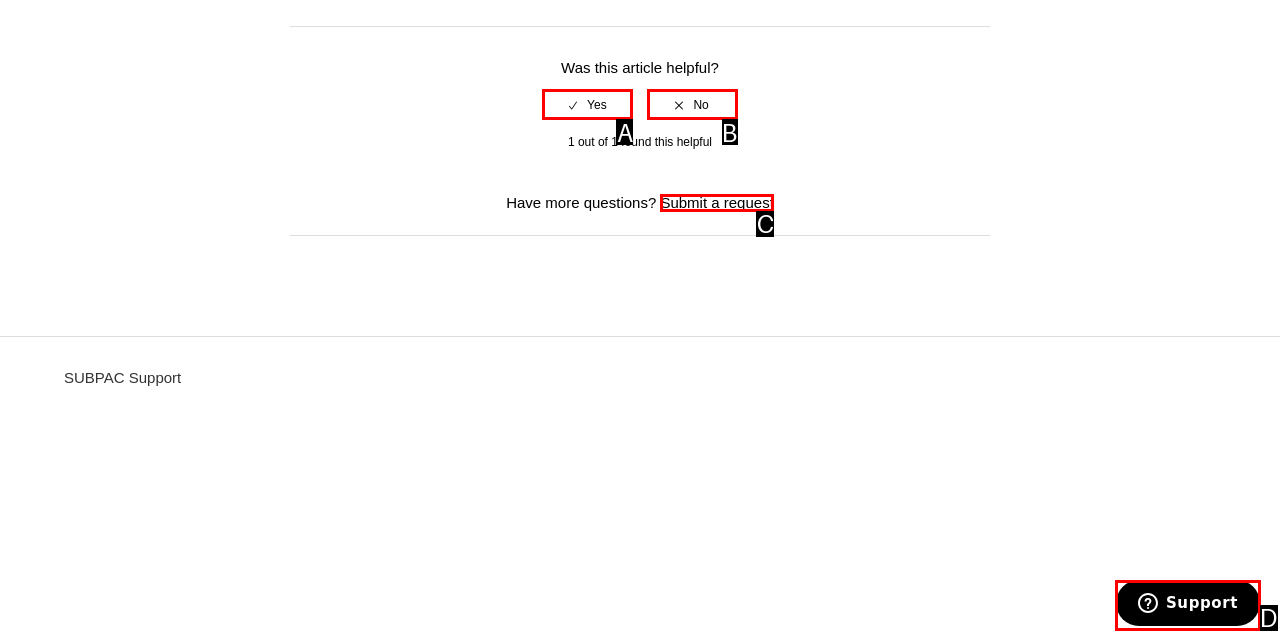Tell me which option best matches the description: Submit a request
Answer with the option's letter from the given choices directly.

C